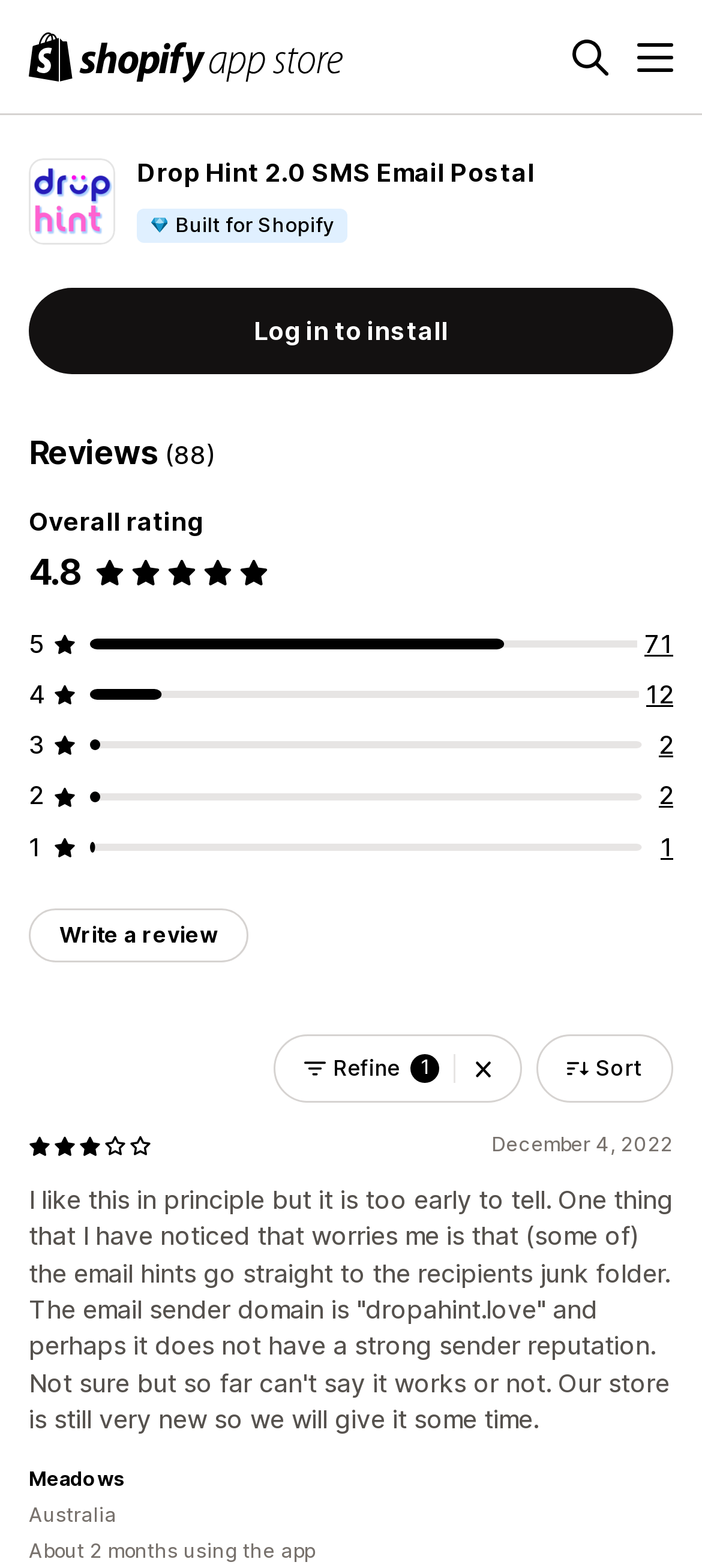Given the following UI element description: "aria-label="Shopify App Store logo"", find the bounding box coordinates in the webpage screenshot.

[0.041, 0.02, 0.49, 0.052]